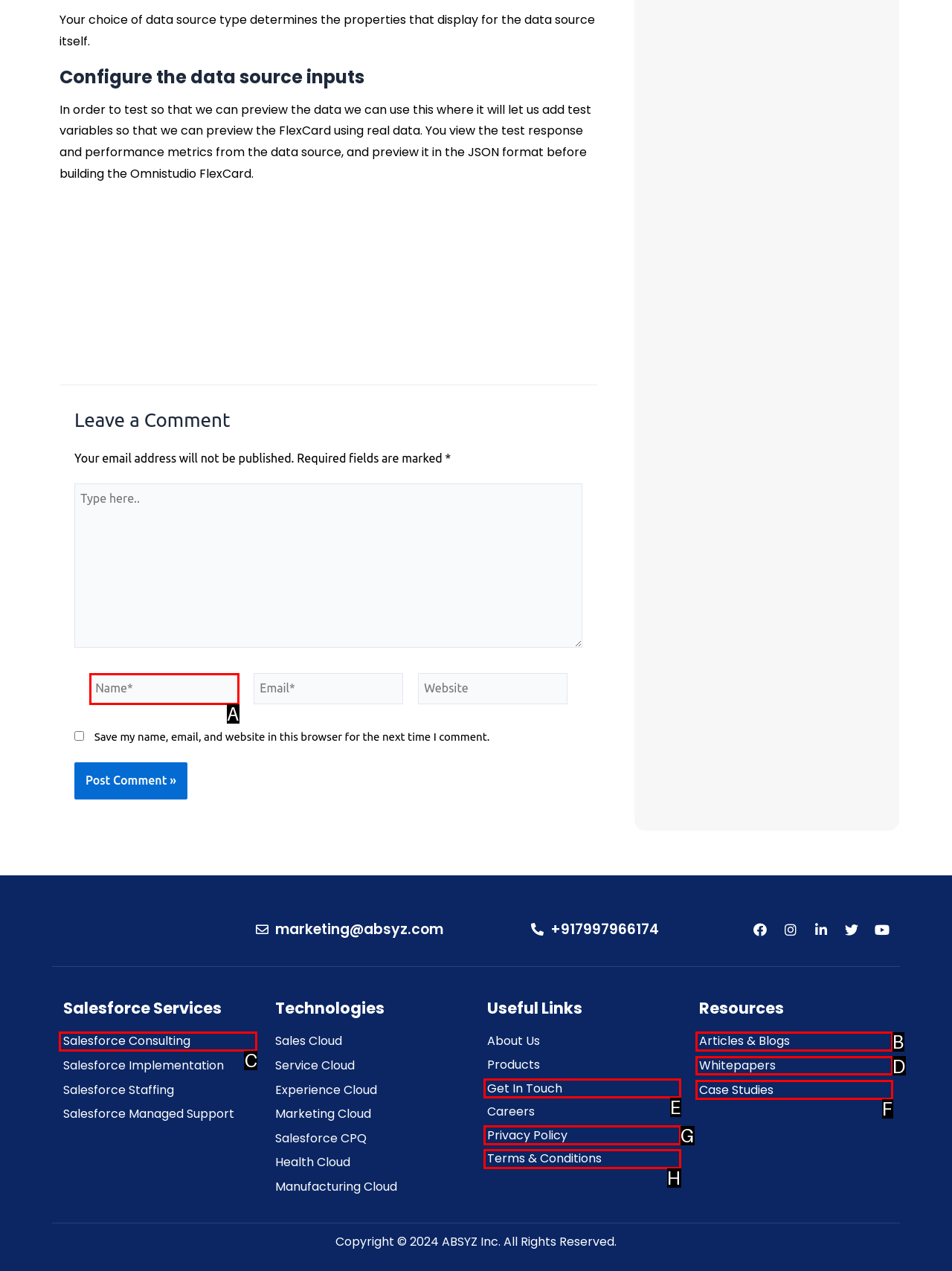Tell me which one HTML element you should click to complete the following task: Learn about Salesforce Consulting
Answer with the option's letter from the given choices directly.

C